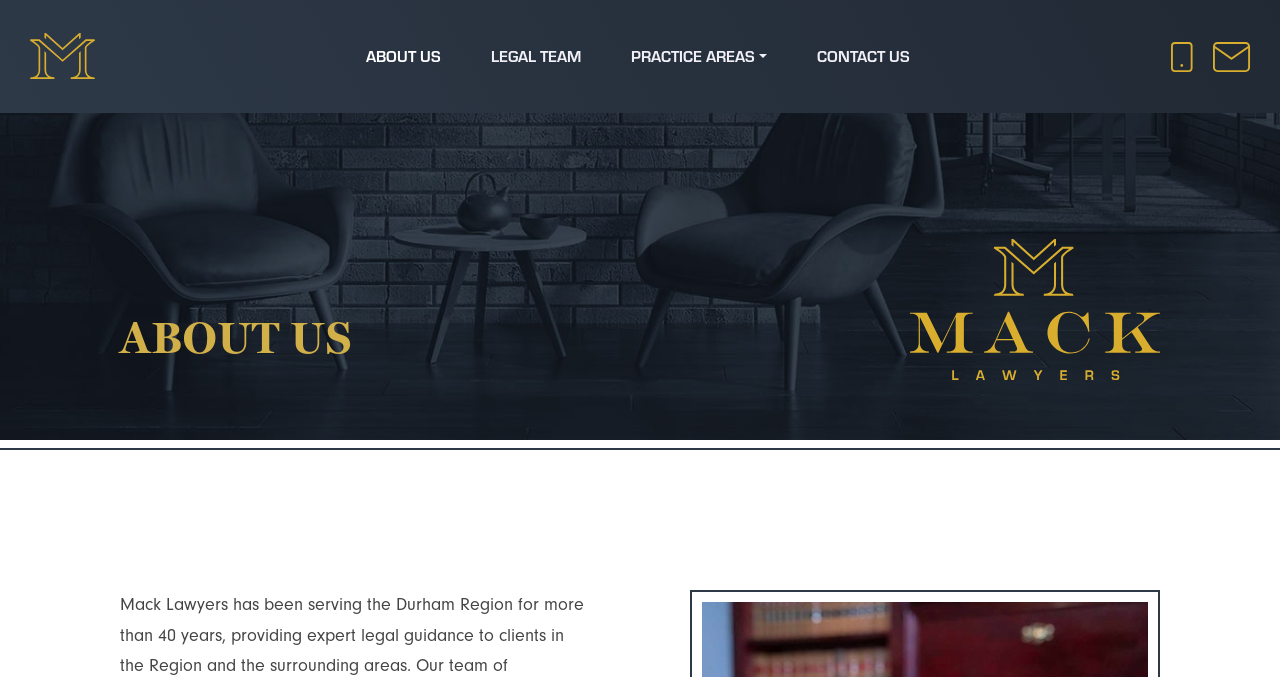Please predict the bounding box coordinates (top-left x, top-left y, bottom-right x, bottom-right y) for the UI element in the screenshot that fits the description: parent_node: ABOUT US

[0.023, 0.044, 0.074, 0.122]